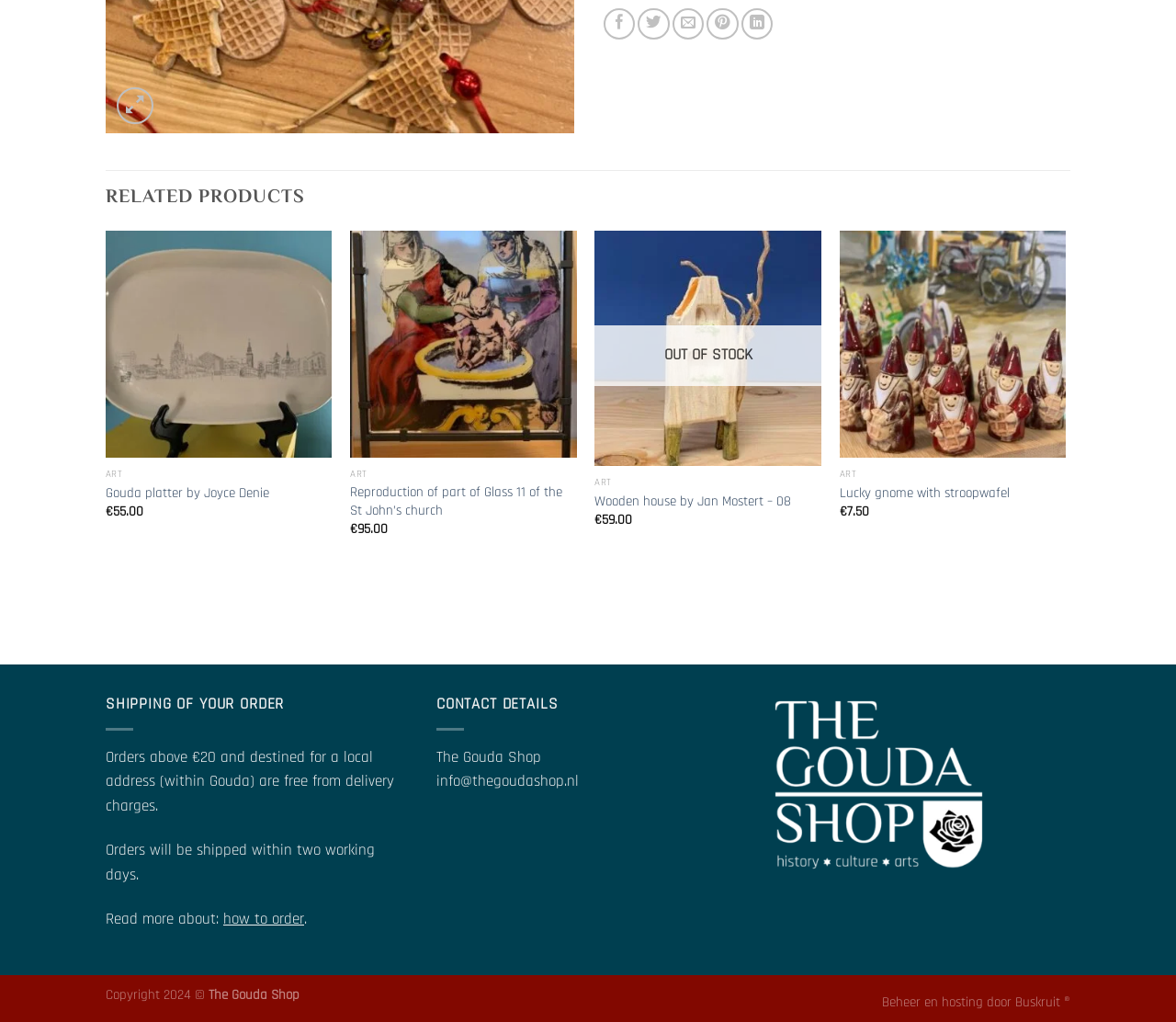Predict the bounding box coordinates for the UI element described as: "Lucky gnome with stroopwafel". The coordinates should be four float numbers between 0 and 1, presented as [left, top, right, bottom].

[0.714, 0.474, 0.858, 0.491]